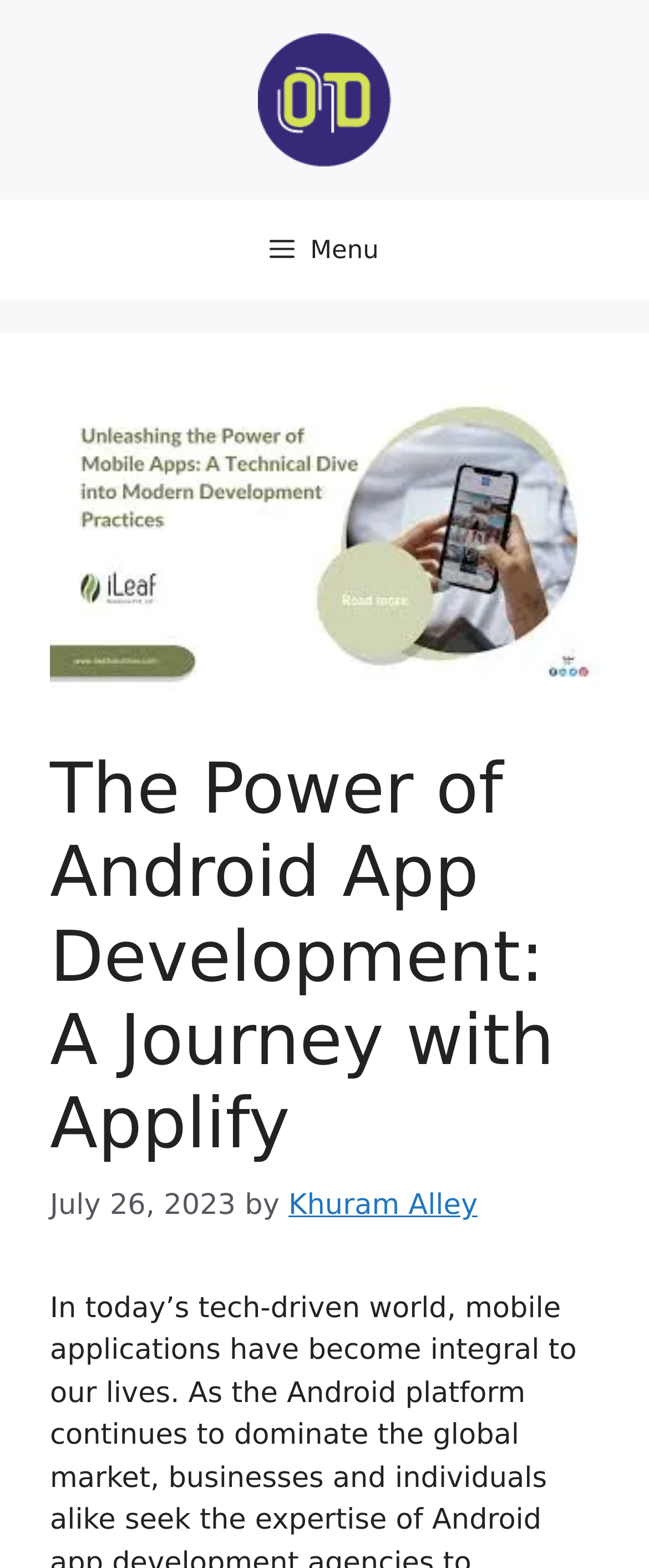With reference to the image, please provide a detailed answer to the following question: Who is the author of the latest article?

I found the author of the latest article by looking at the link element in the header section, which contains the text 'Khuram Alley'.